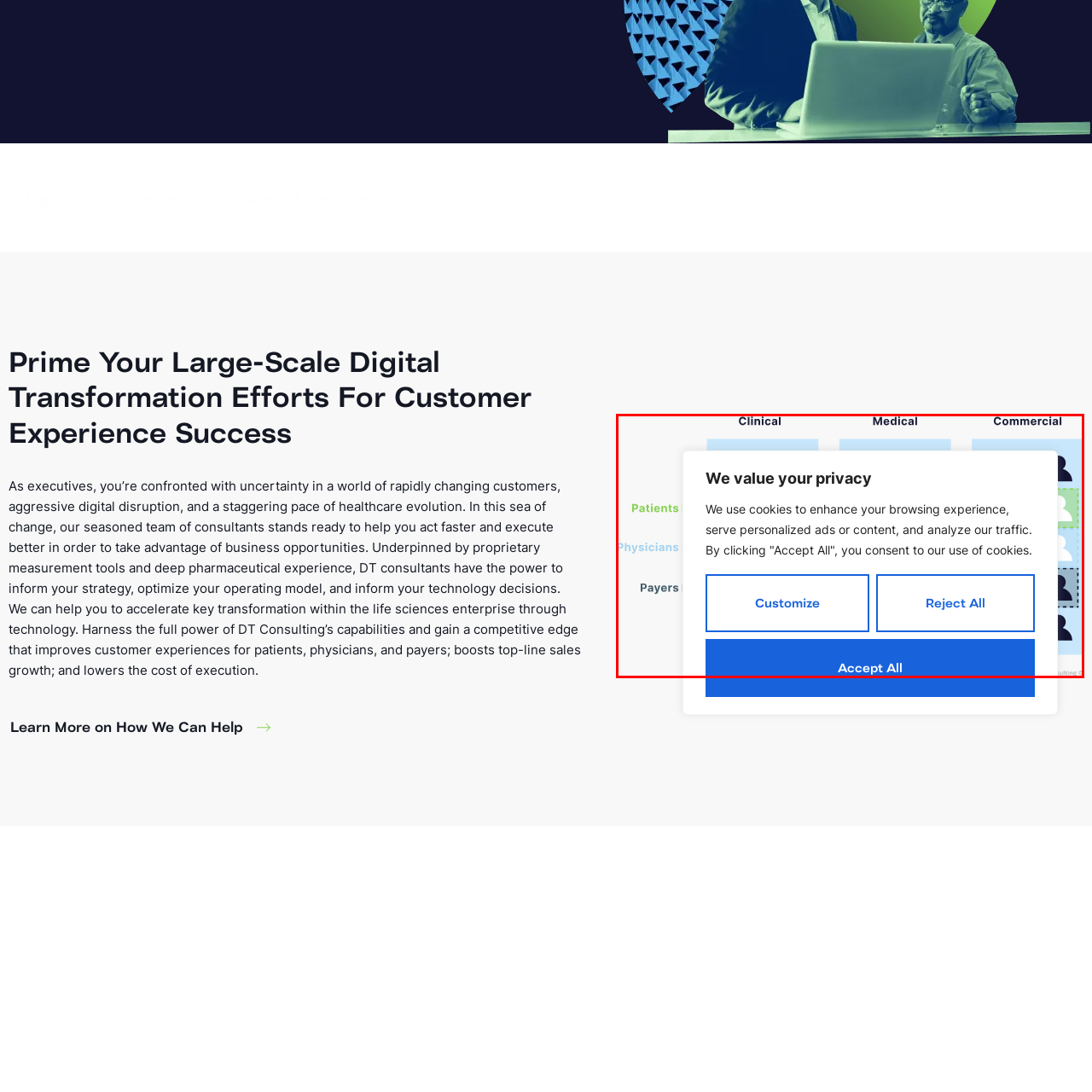What are the three interactive buttons for users?
Review the image highlighted by the red bounding box and respond with a brief answer in one word or phrase.

Customize, Reject All, Accept All